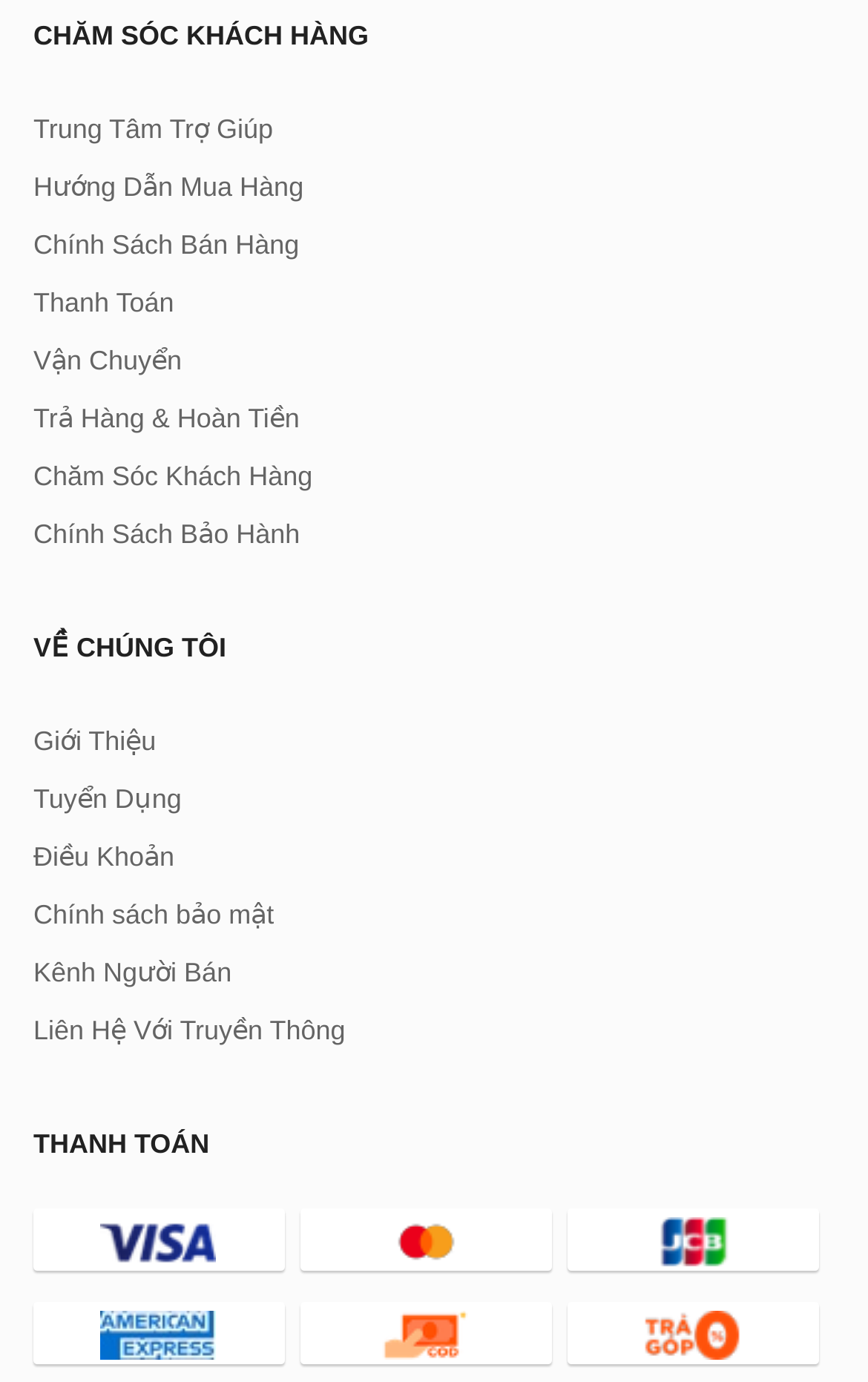Please mark the clickable region by giving the bounding box coordinates needed to complete this instruction: "Click on Home".

None